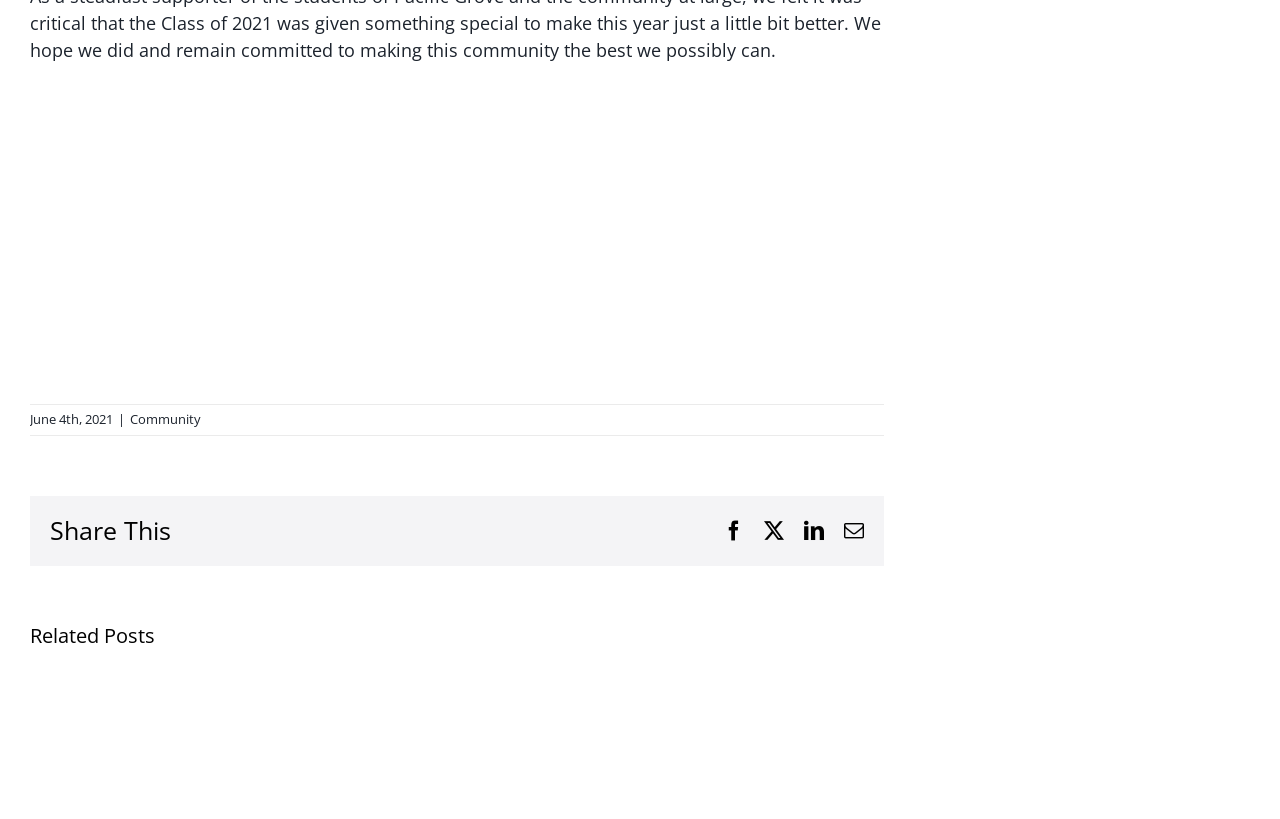Determine the bounding box coordinates for the clickable element to execute this instruction: "Read City of Pacific Grove Asking for Chautauqua Hall Cleanup Help". Provide the coordinates as four float numbers between 0 and 1, i.e., [left, top, right, bottom].

[0.255, 0.751, 0.283, 0.795]